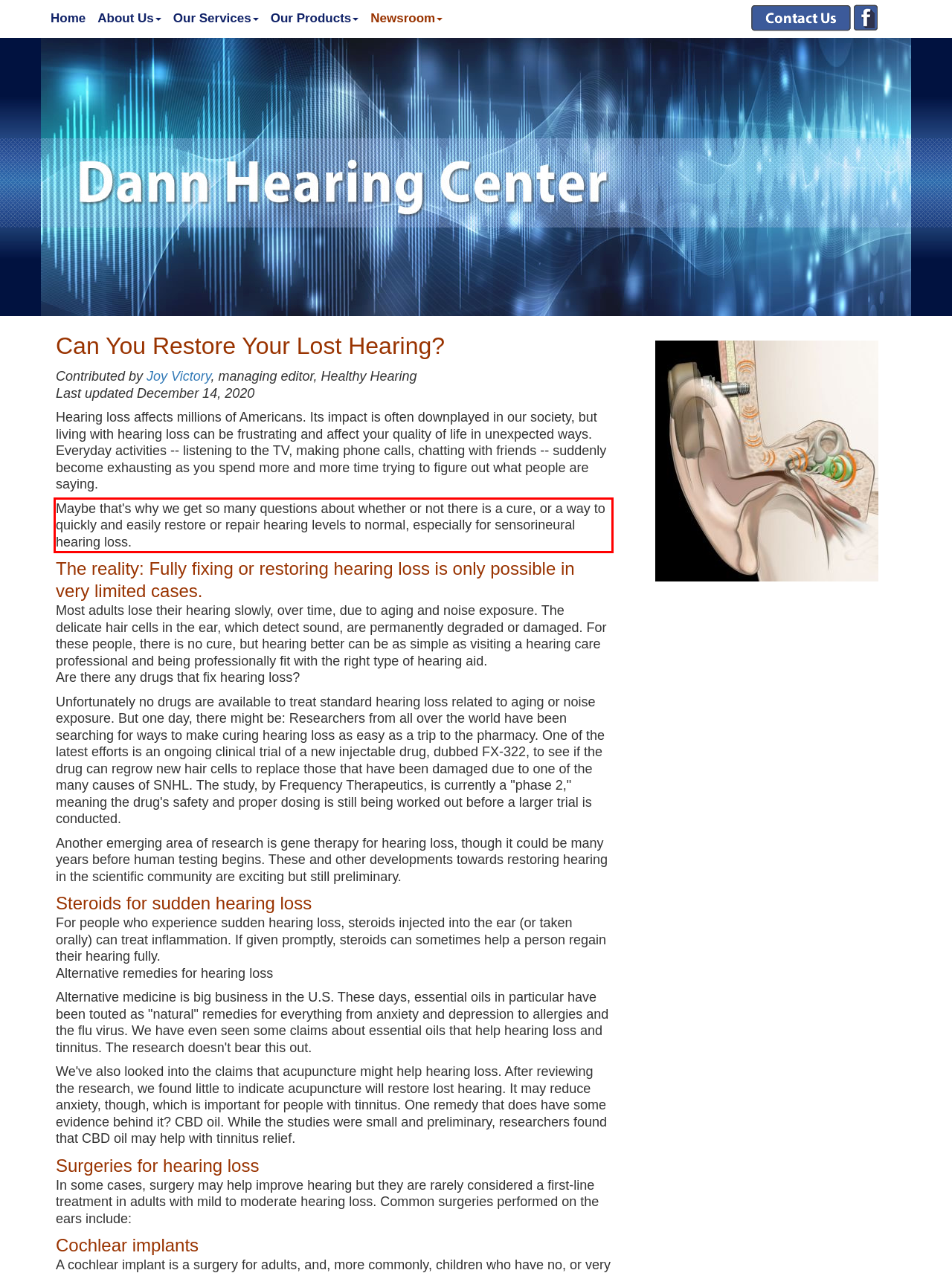Please identify and extract the text content from the UI element encased in a red bounding box on the provided webpage screenshot.

Maybe that's why we get so many questions about whether or not there is a cure, or a way to quickly and easily restore or repair hearing levels to normal, especially for sensorineural hearing loss.